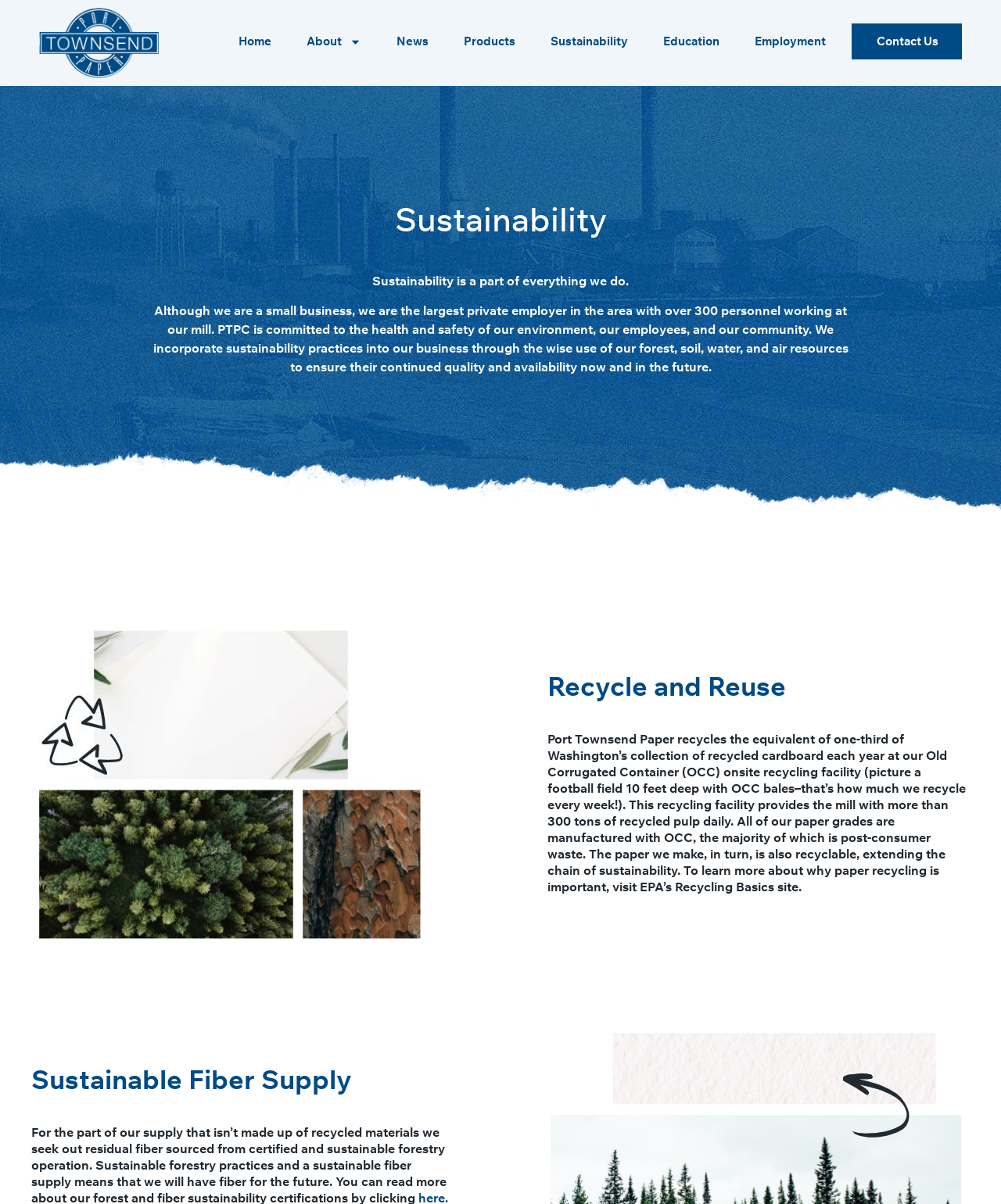Please predict the bounding box coordinates of the element's region where a click is necessary to complete the following instruction: "Contact Us". The coordinates should be represented by four float numbers between 0 and 1, i.e., [left, top, right, bottom].

[0.86, 0.019, 0.953, 0.049]